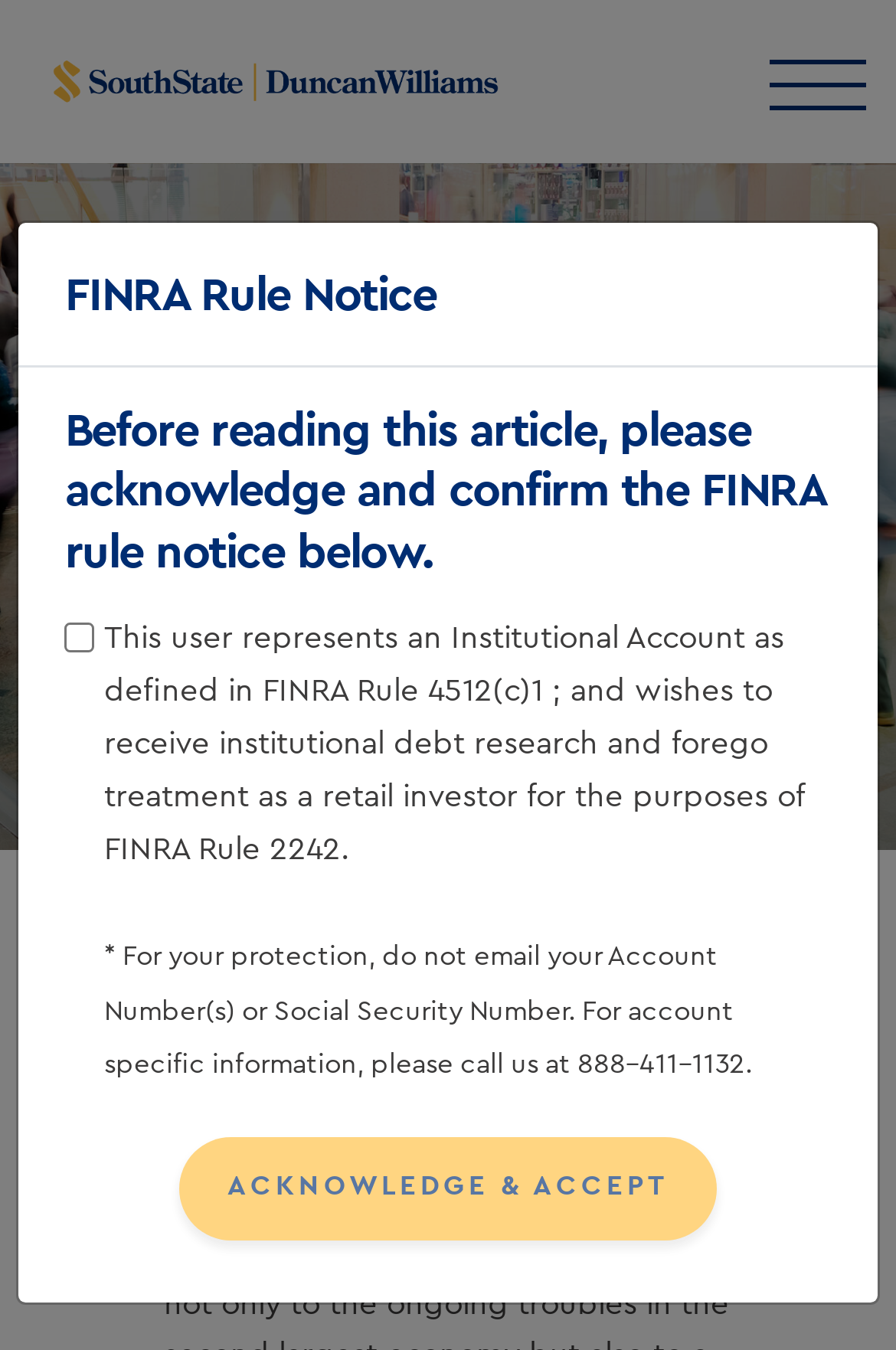Please identify the bounding box coordinates of the clickable area that will allow you to execute the instruction: "Click on 'SUBSCRIBE TODAY'".

[0.573, 0.03, 0.972, 0.088]